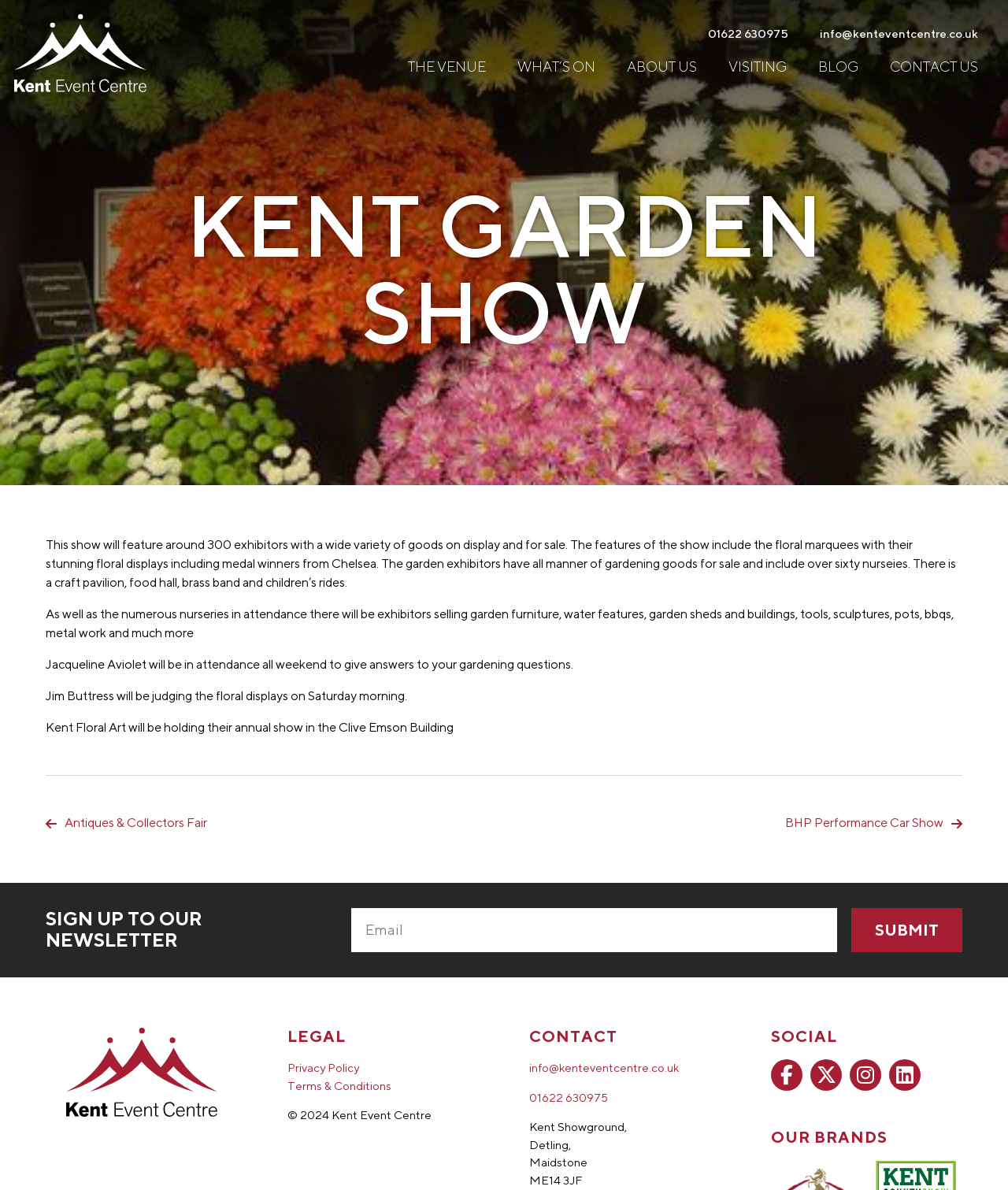Locate the bounding box of the UI element with the following description: "The Venue".

[0.389, 0.041, 0.498, 0.071]